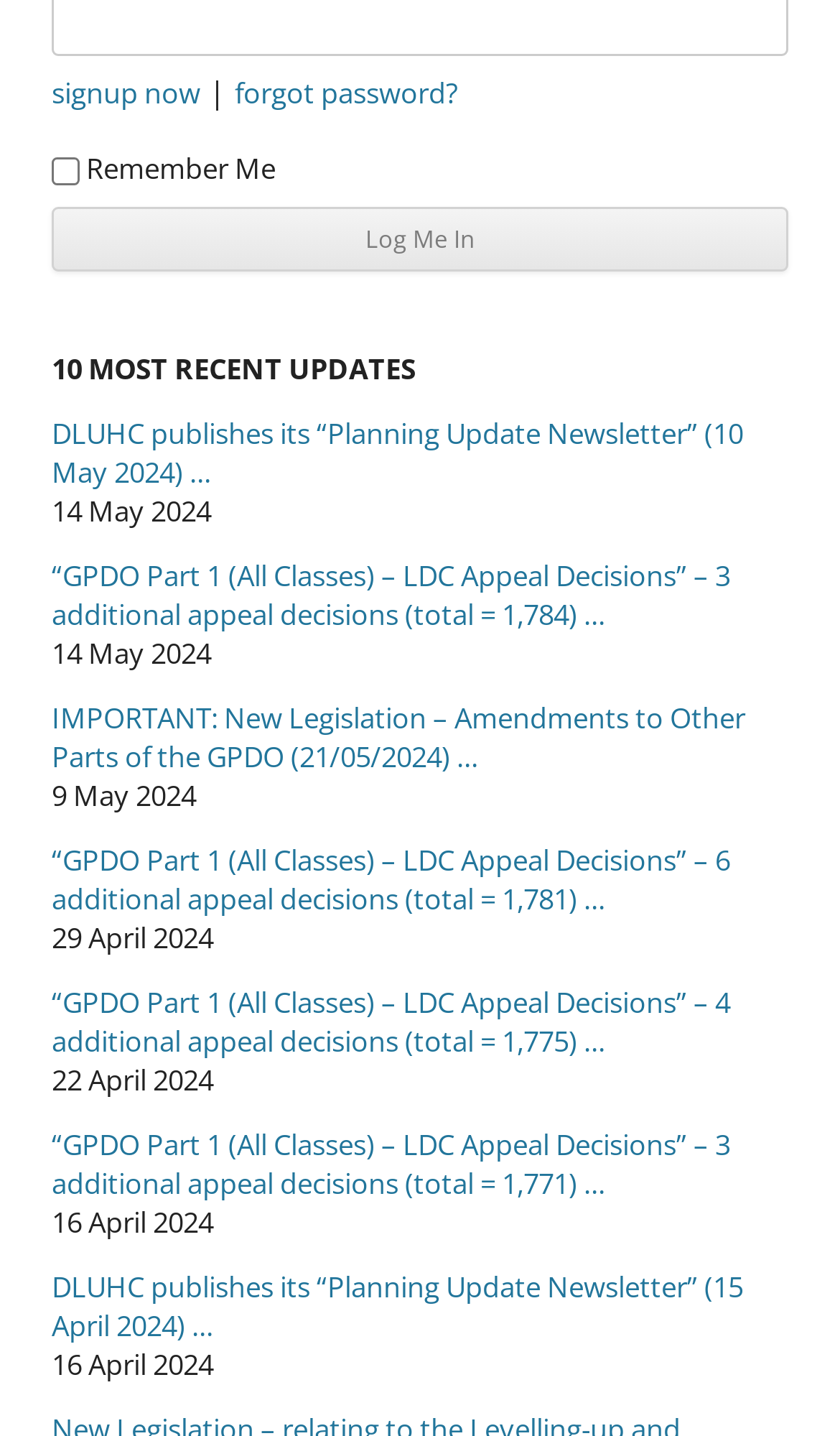Determine the bounding box coordinates of the element that should be clicked to execute the following command: "click on signup now".

[0.062, 0.051, 0.238, 0.078]